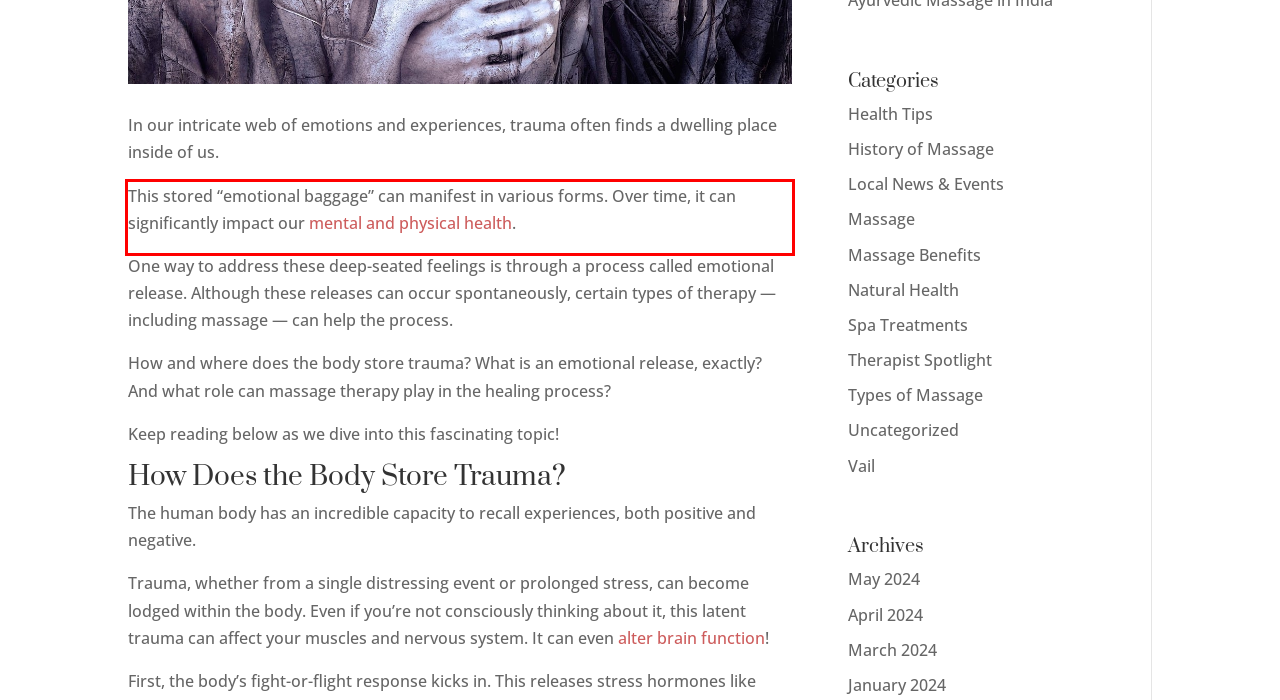You are provided with a screenshot of a webpage that includes a UI element enclosed in a red rectangle. Extract the text content inside this red rectangle.

This stored “emotional baggage” can manifest in various forms. Over time, it can significantly impact our mental and physical health.